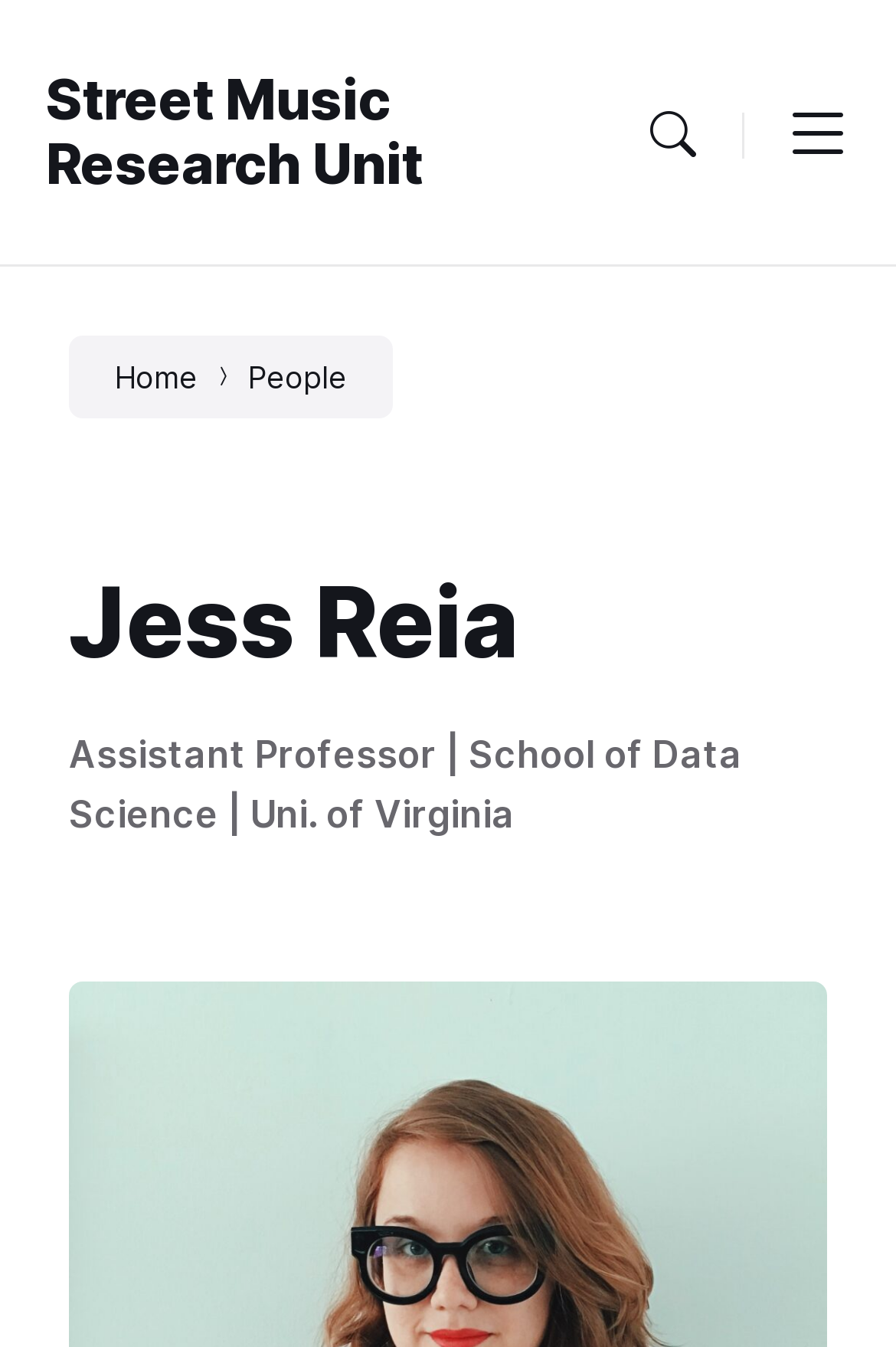Please analyze the image and provide a thorough answer to the question:
How many links are in the breadcrumbs navigation?

I counted the number of links in the 'Breadcrumbs' navigation section, which are 'Home' and 'People'.